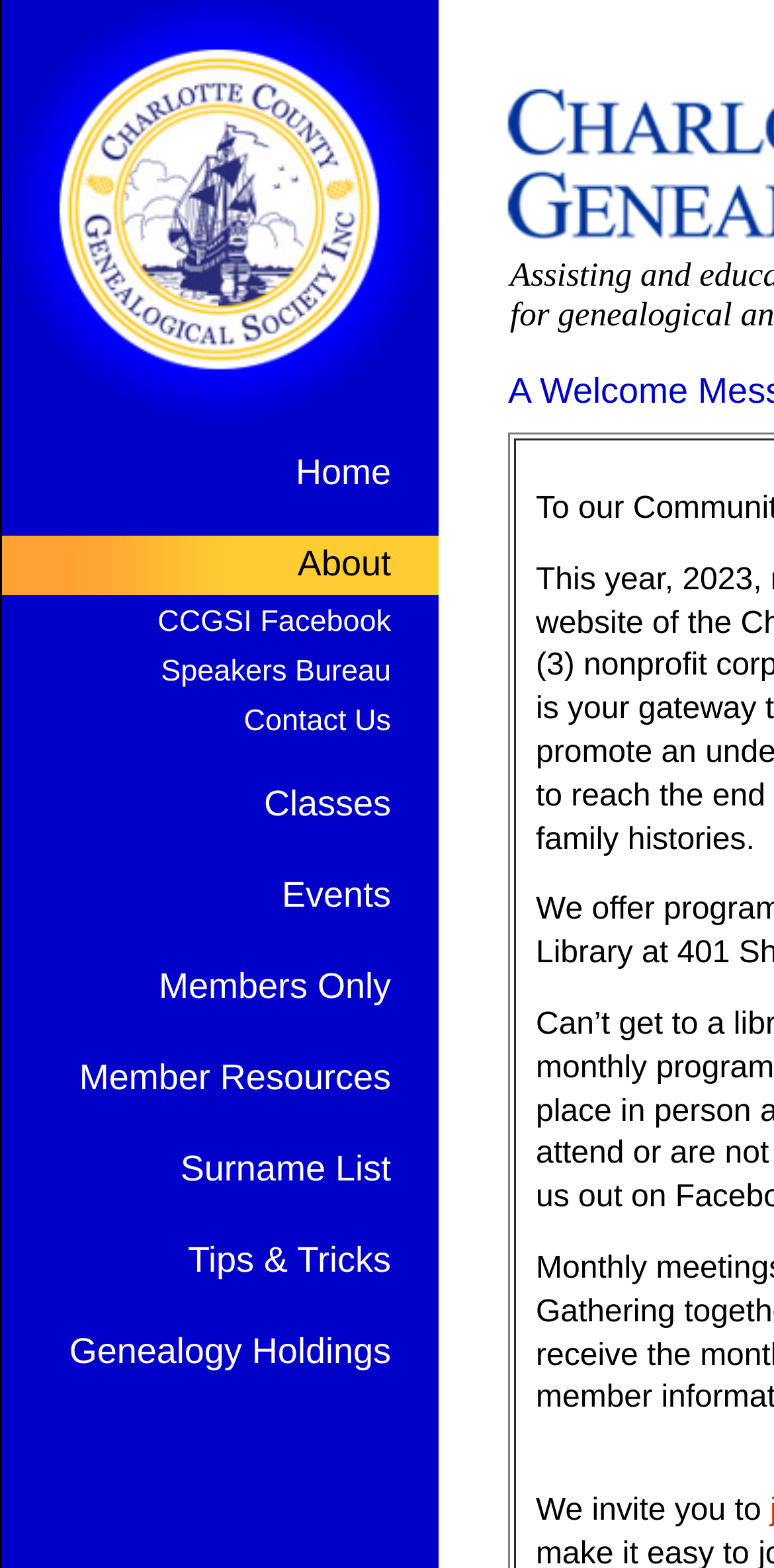Please find the top heading of the webpage and generate its text.

A Welcome Message from the President